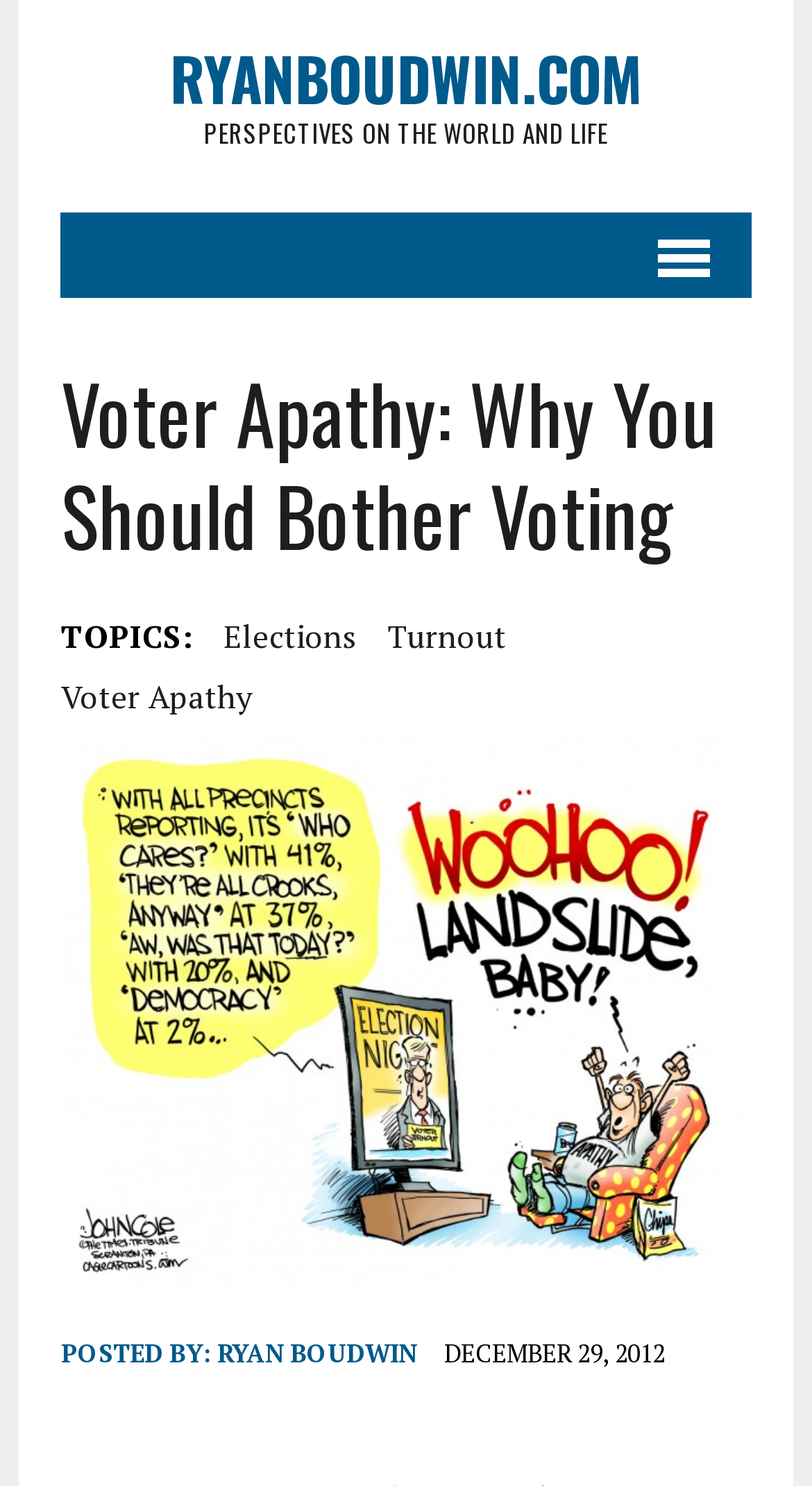Highlight the bounding box of the UI element that corresponds to this description: "elections".

[0.275, 0.41, 0.439, 0.444]